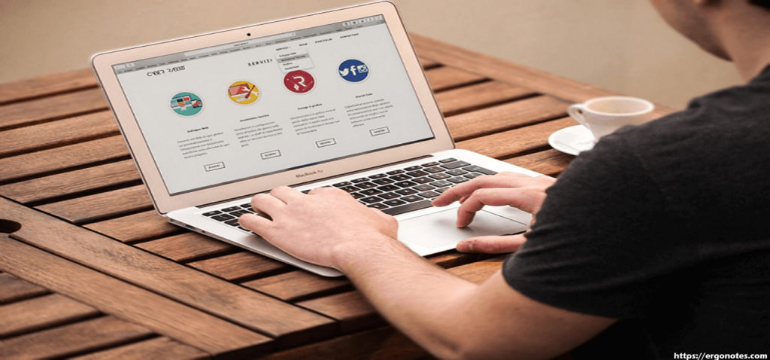Thoroughly describe what you see in the image.

In this engaging scene, a person is seated at a wooden table, actively interacting with a MacBook Air. The laptop screen prominently displays a web hosting platform with colorful icons depicting various services, suggesting a focus on online presence and digital management. Next to the laptop, a white coffee cup rests on a saucer, indicating a cozy and productive workspace. The person's hand hovers delicately over the laptop's keyboard, highlighting the importance of technology in modern business. The soft lighting and warm color tones create an inviting atmosphere that emphasizes creativity and entrepreneurship in the digital age.